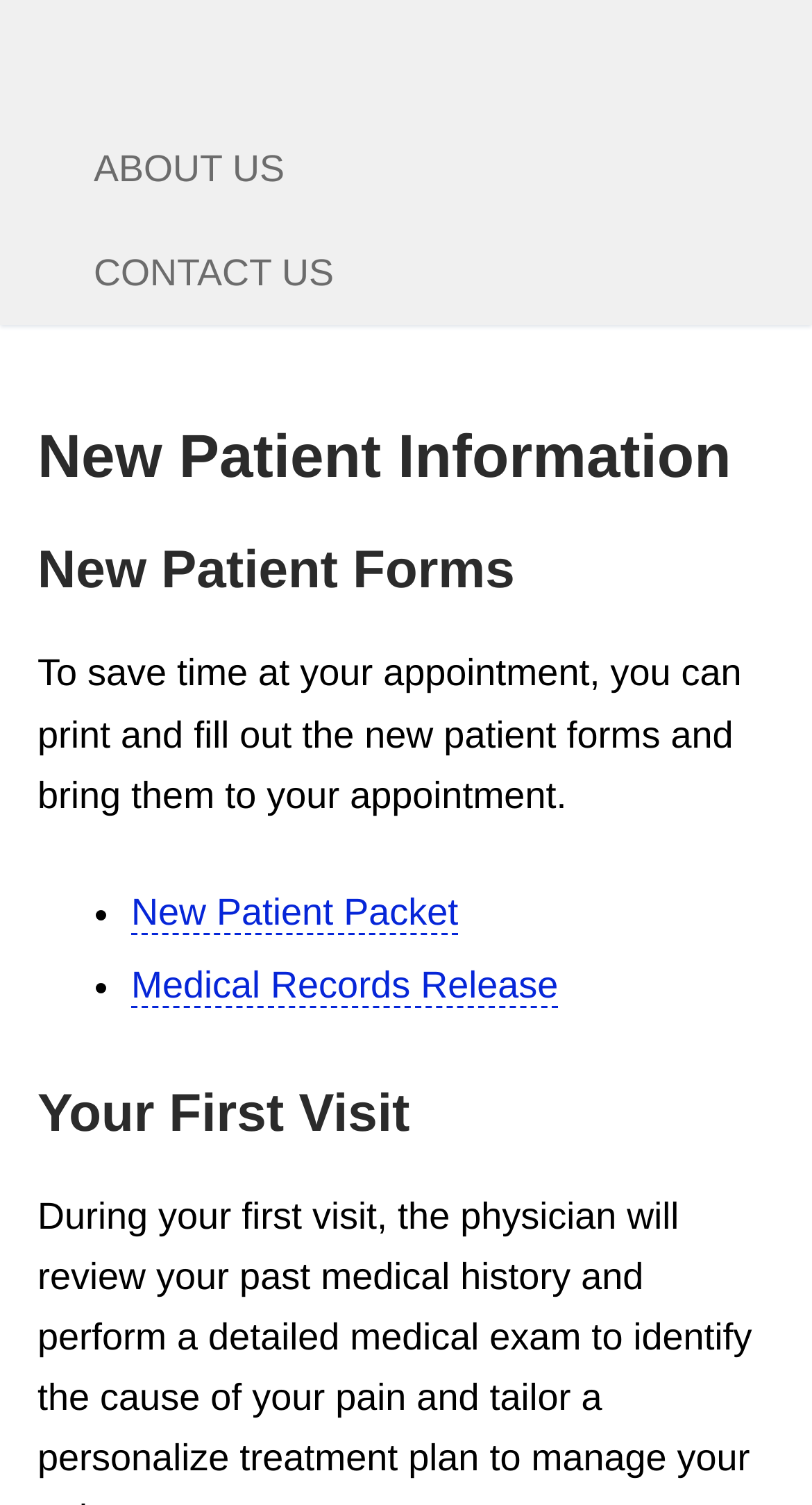Identify the bounding box coordinates for the UI element described as follows: Insurance. Use the format (top-left x, top-left y, bottom-right x, bottom-right y) and ensure all values are floating point numbers between 0 and 1.

[0.046, 0.01, 0.526, 0.078]